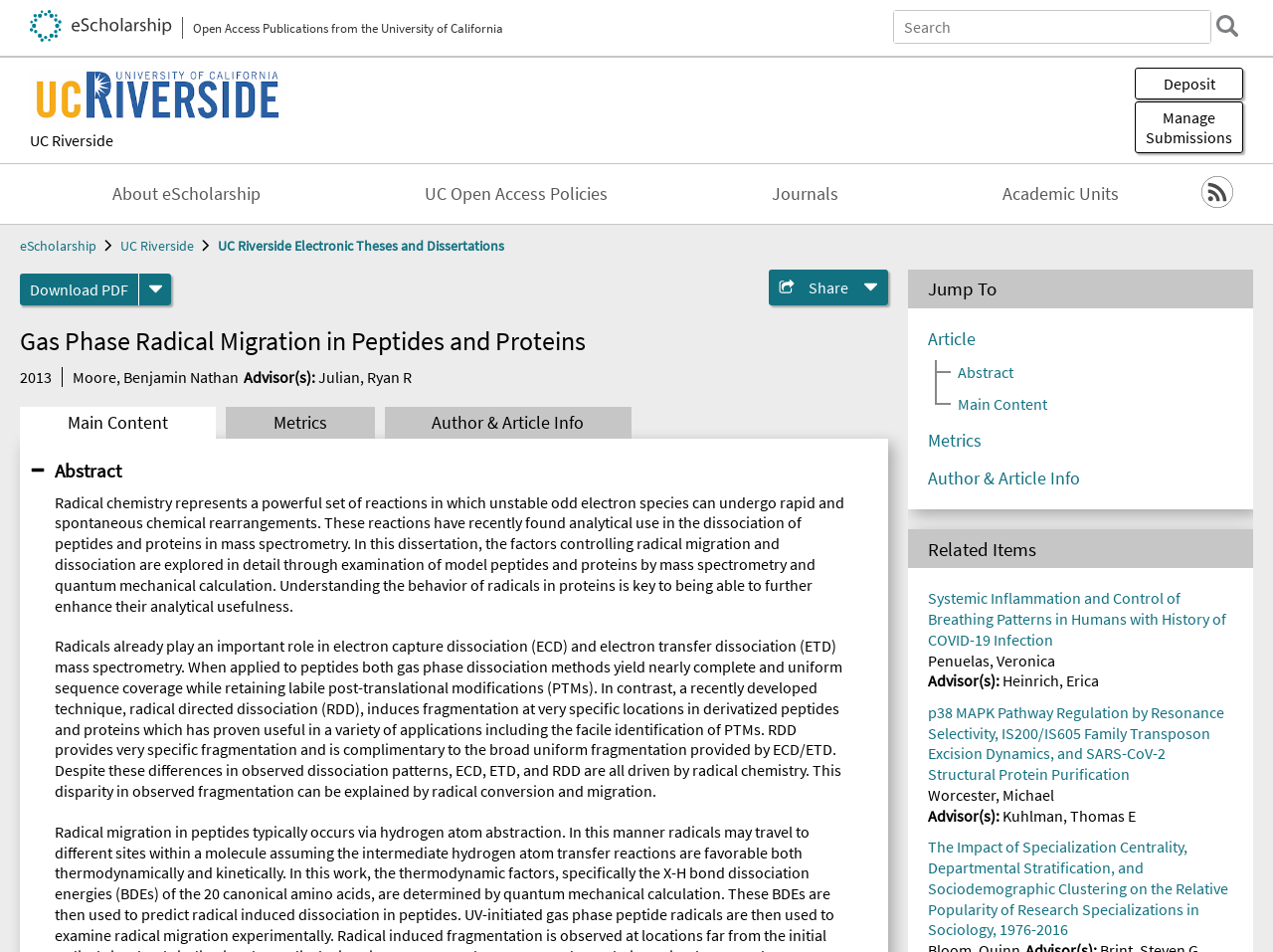Respond with a single word or phrase:
How many buttons are there in the top navigation bar?

3